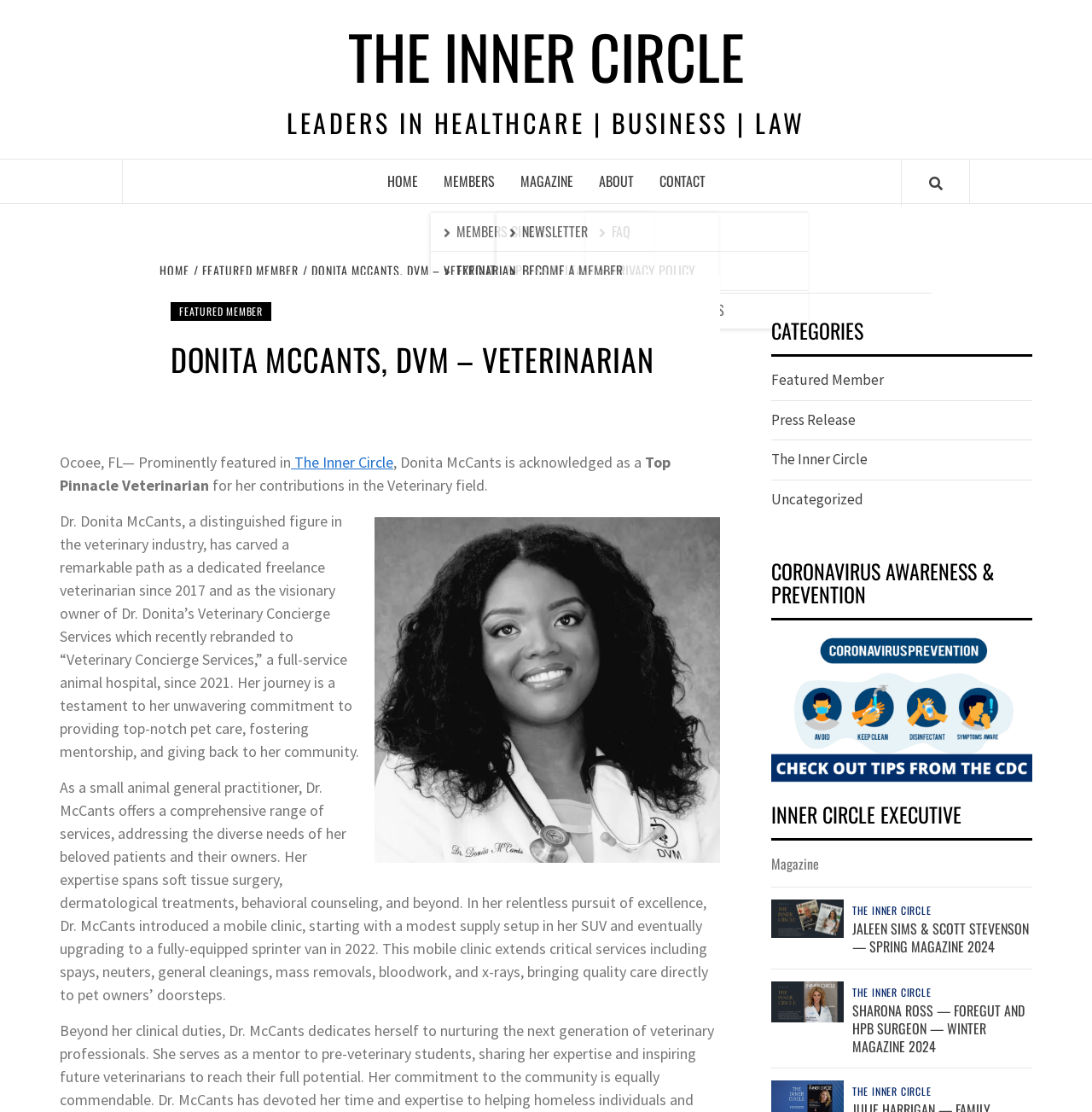Bounding box coordinates are given in the format (top-left x, top-left y, bottom-right x, bottom-right y). All values should be floating point numbers between 0 and 1. Provide the bounding box coordinate for the UI element described as: Featured Member

[0.177, 0.235, 0.277, 0.251]